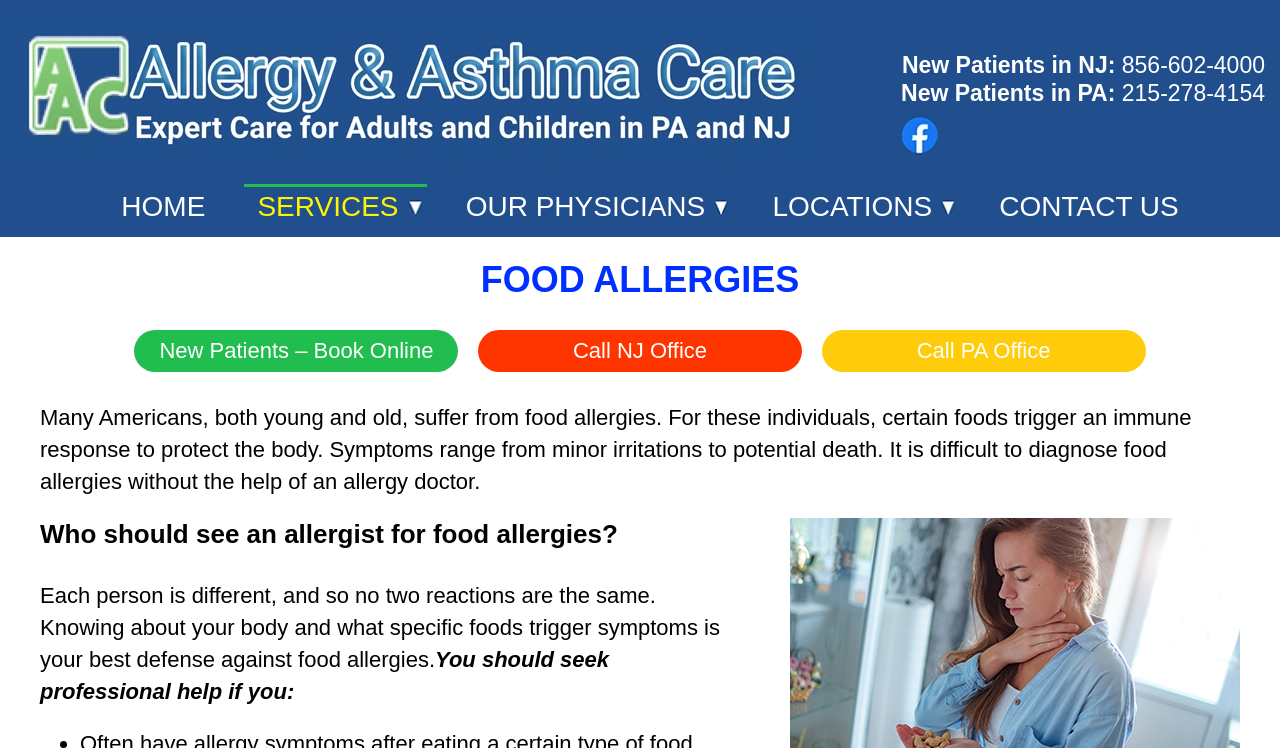Please provide a comprehensive response to the question below by analyzing the image: 
What is the range of symptoms for food allergies?

The range of symptoms for food allergies can be found in the text on the webpage, which states that symptoms range from minor irritations to potential death, indicating the severity of food allergies.